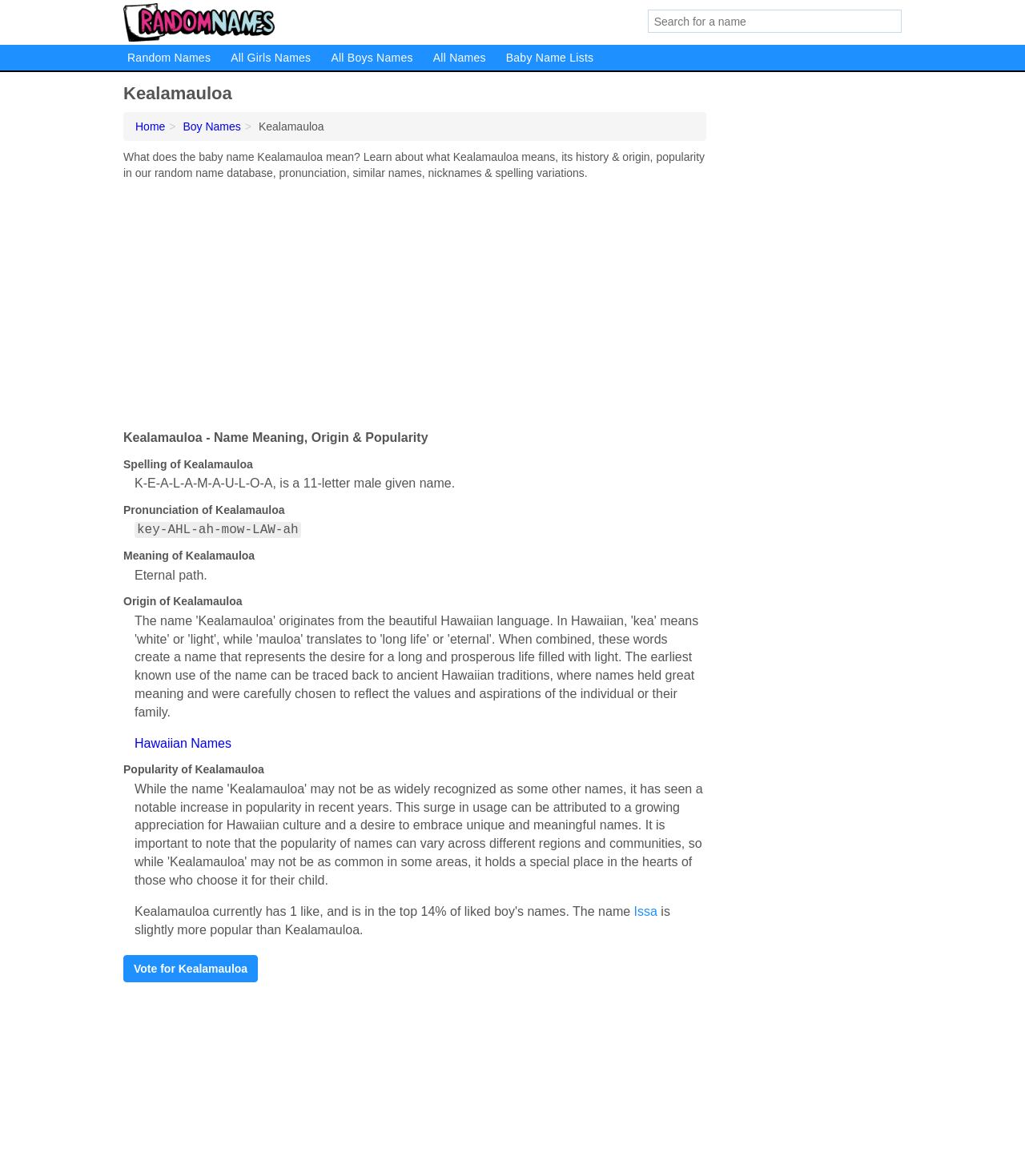Review the image closely and give a comprehensive answer to the question: What is the origin of the name Kealamauloa?

The answer can be found in the description list detail section where it says 'Origin of Kealamauloa' and the corresponding detail is a link to 'Hawaiian Names'.